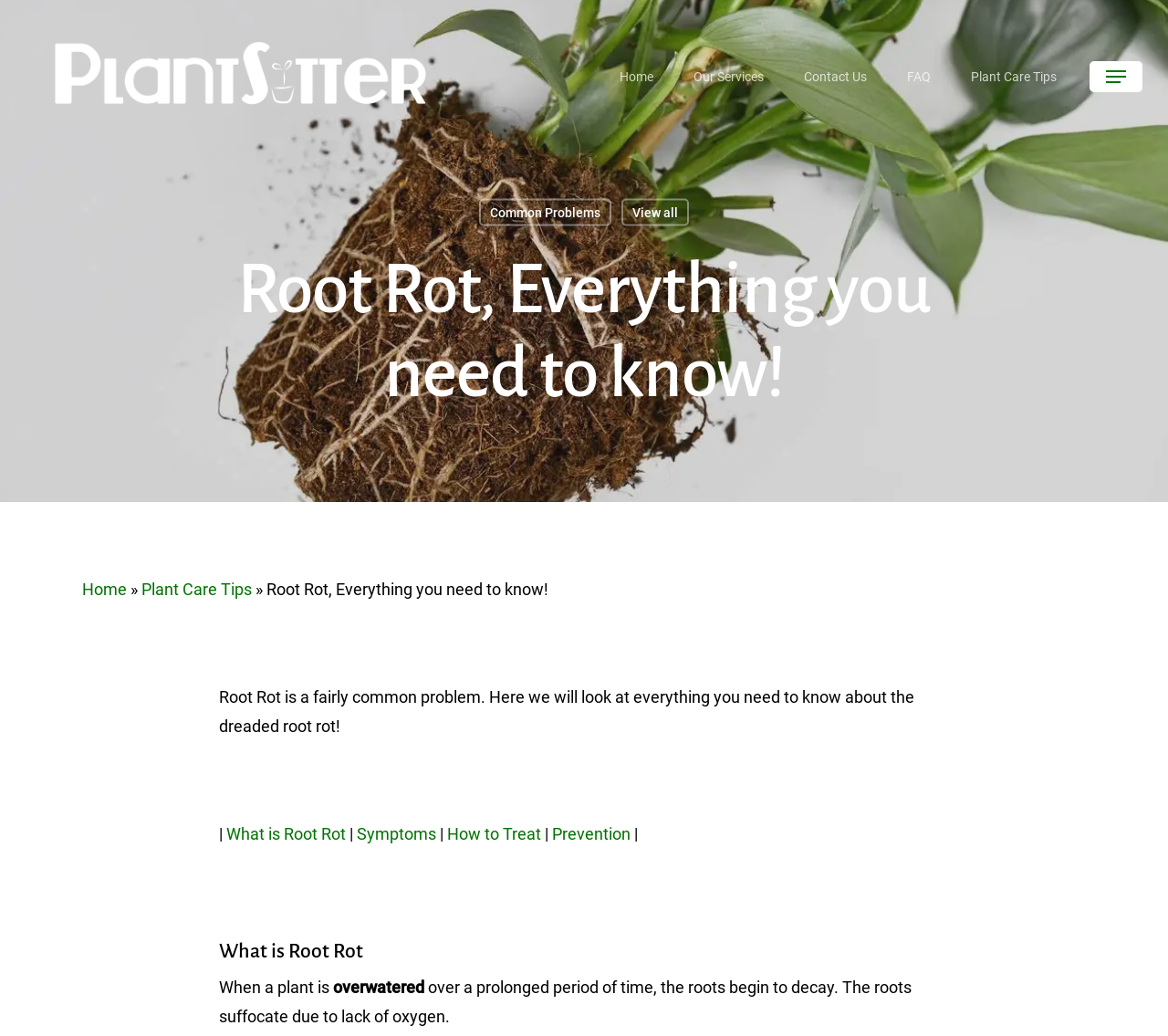Determine the bounding box coordinates of the section I need to click to execute the following instruction: "explore symptoms of root rot". Provide the coordinates as four float numbers between 0 and 1, i.e., [left, top, right, bottom].

[0.305, 0.796, 0.373, 0.814]